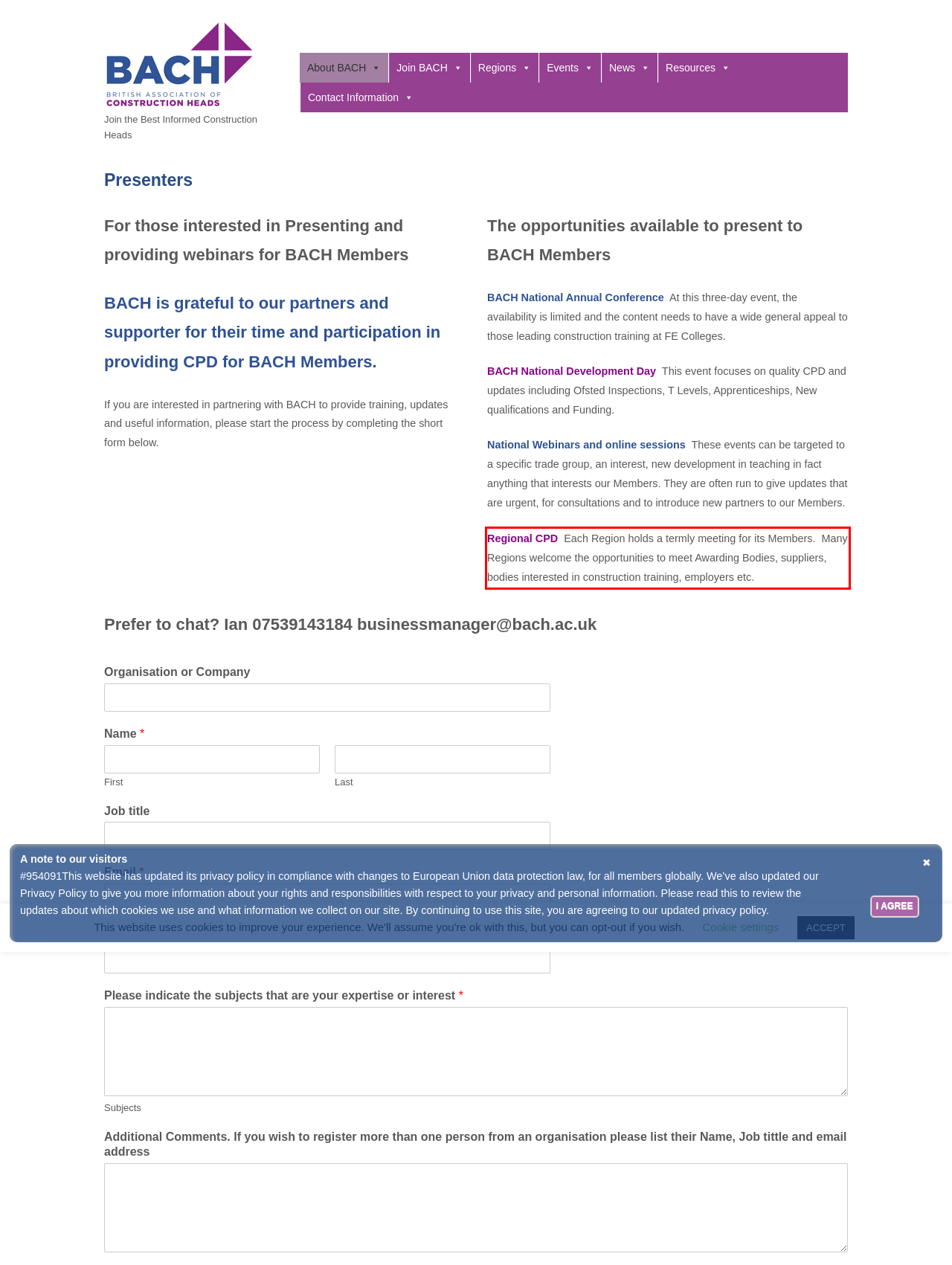You are given a screenshot of a webpage with a UI element highlighted by a red bounding box. Please perform OCR on the text content within this red bounding box.

Regional CPD Each Region holds a termly meeting for its Members. Many Regions welcome the opportunities to meet Awarding Bodies, suppliers, bodies interested in construction training, employers etc.